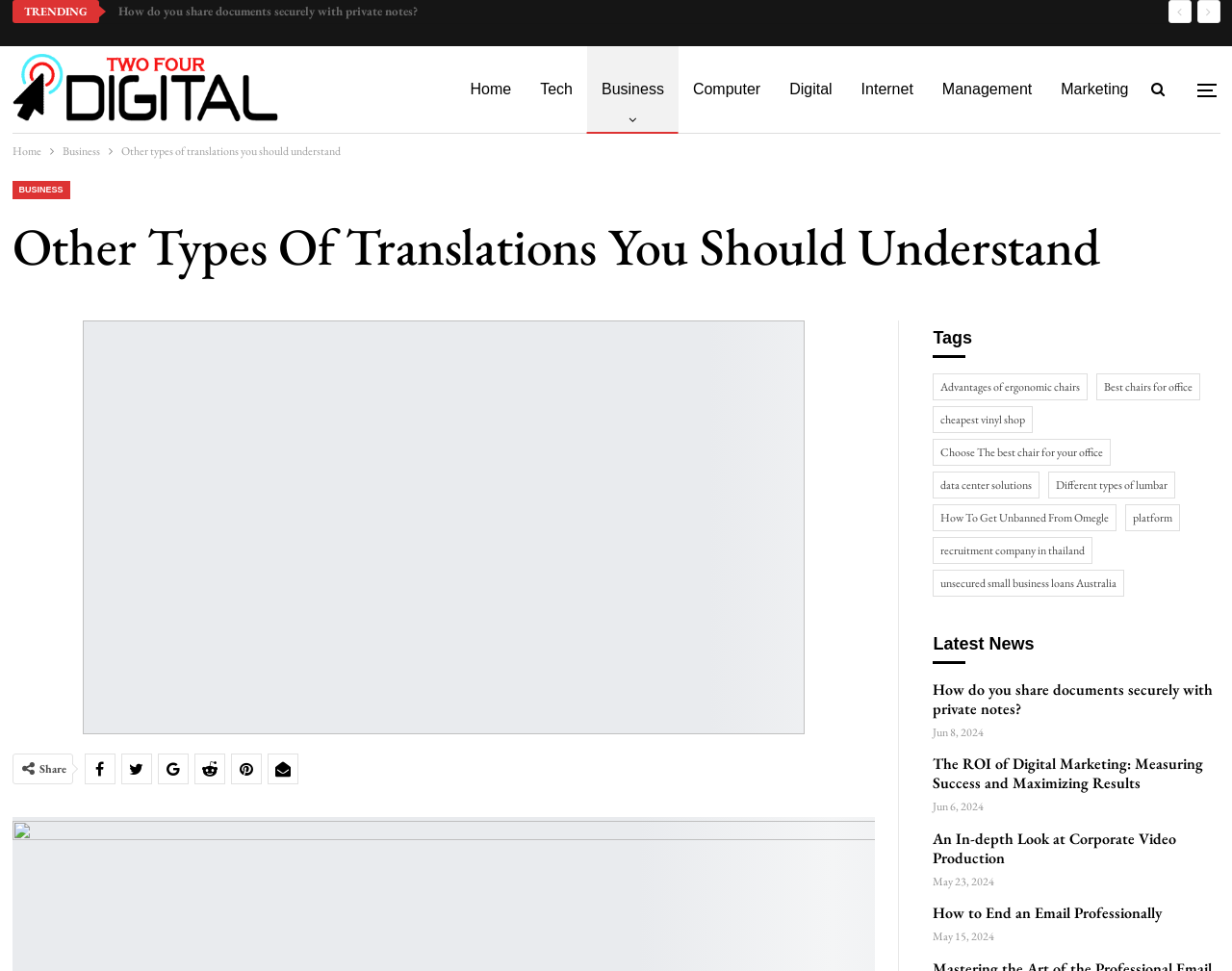Please predict the bounding box coordinates of the element's region where a click is necessary to complete the following instruction: "Click on the 'Share' button". The coordinates should be represented by four float numbers between 0 and 1, i.e., [left, top, right, bottom].

[0.032, 0.784, 0.054, 0.8]